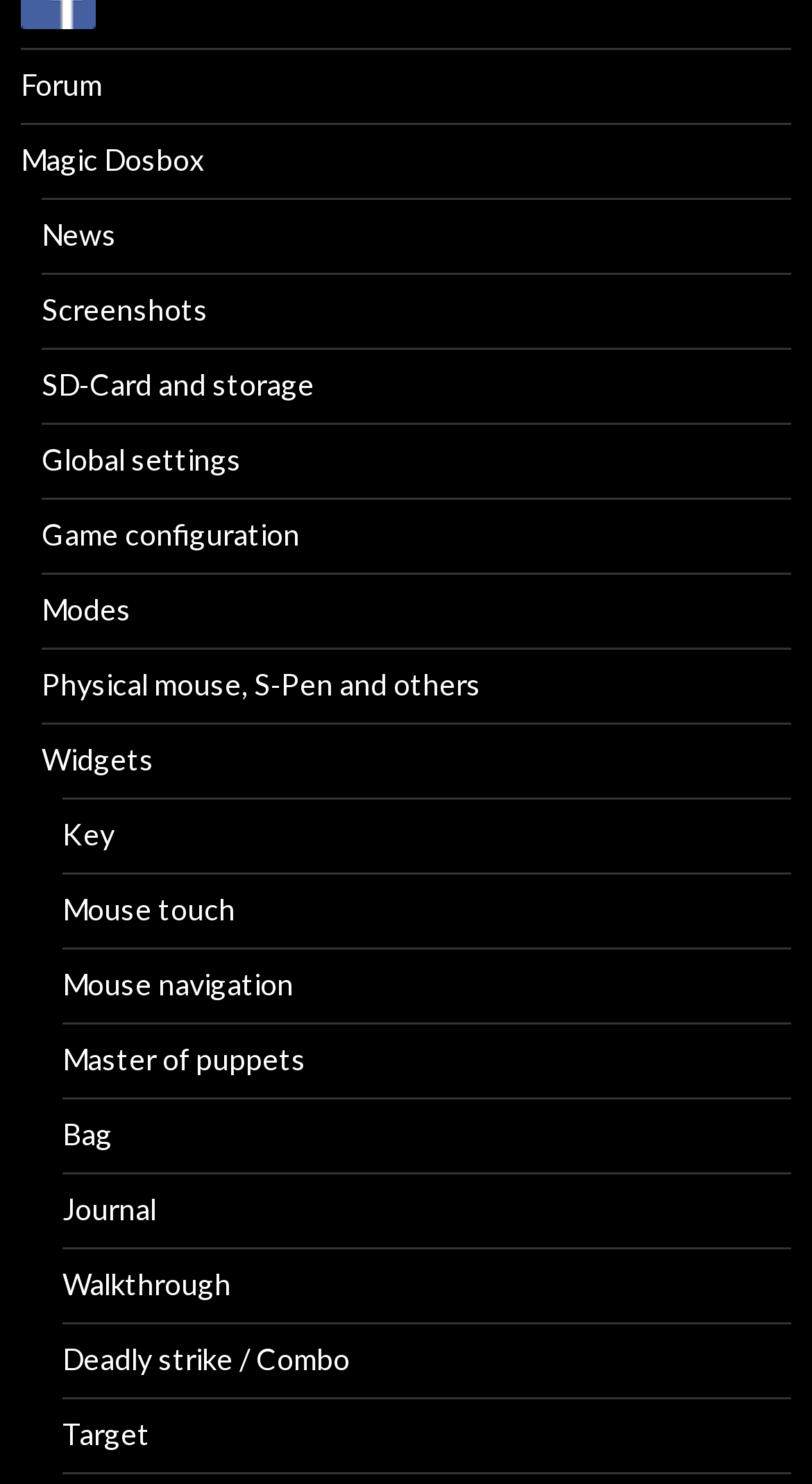Identify the bounding box coordinates of the area that should be clicked in order to complete the given instruction: "learn about physical mouse and S-Pen". The bounding box coordinates should be four float numbers between 0 and 1, i.e., [left, top, right, bottom].

[0.051, 0.449, 0.592, 0.473]